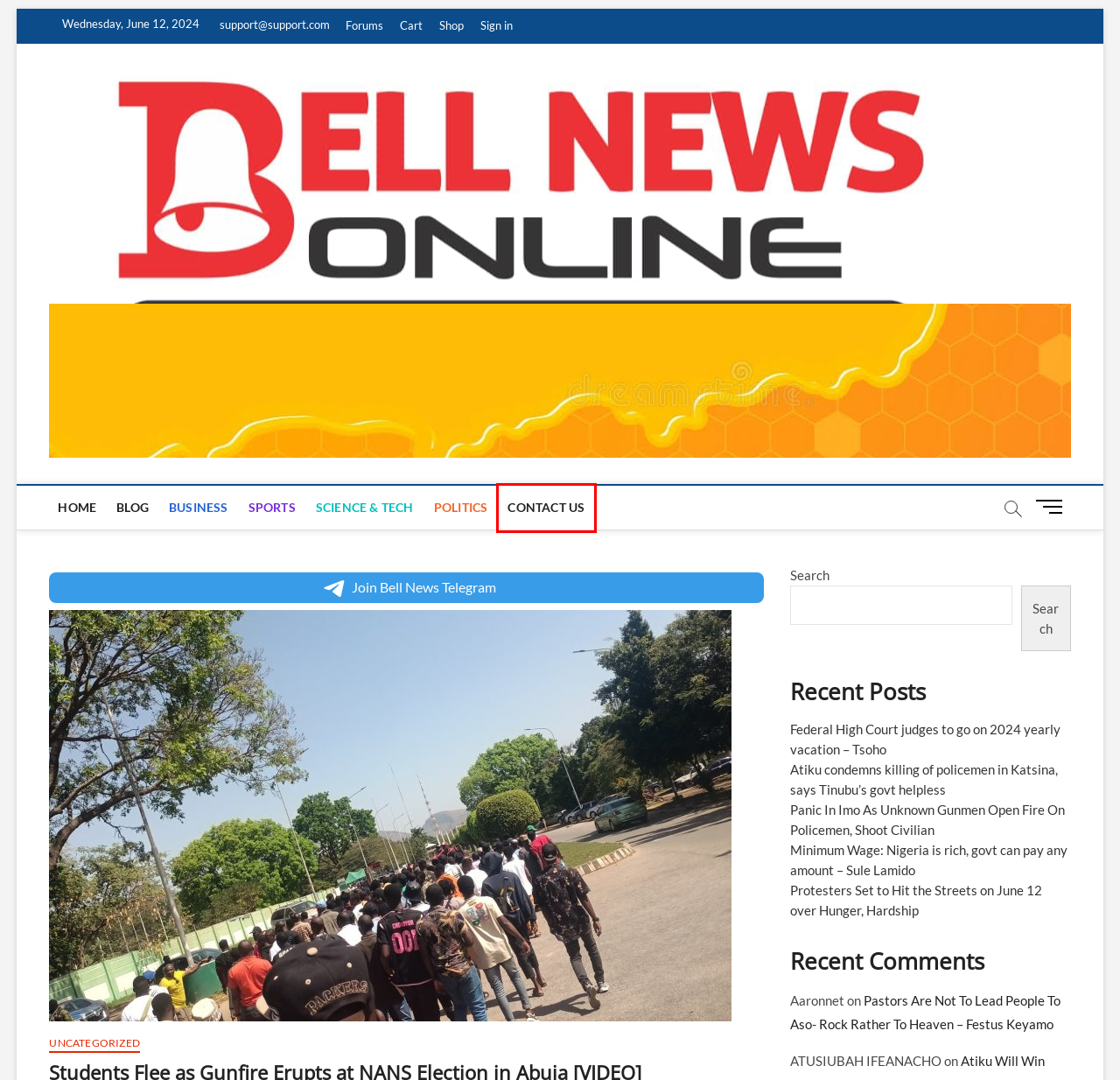Examine the screenshot of a webpage featuring a red bounding box and identify the best matching webpage description for the new page that results from clicking the element within the box. Here are the options:
A. Forums - Bell News
B. Pastors Are Not To Lead People To Aso- Rock Rather To Heaven - Festus Keyamo - Bell News
C. Minimum Wage: Nigeria is rich, govt can pay any amount – Sule Lamido - Bell News
D. Contact Us - Bell News
E. Blog - Bell News
F. Federal High Court judges to go on 2024 yearly vacation – Tsoho - Bell News
G. Business Archives - Bell News
H. Panic In Imo As Unknown Gunmen Open Fire On Policemen, Shoot Civilian - Bell News

D